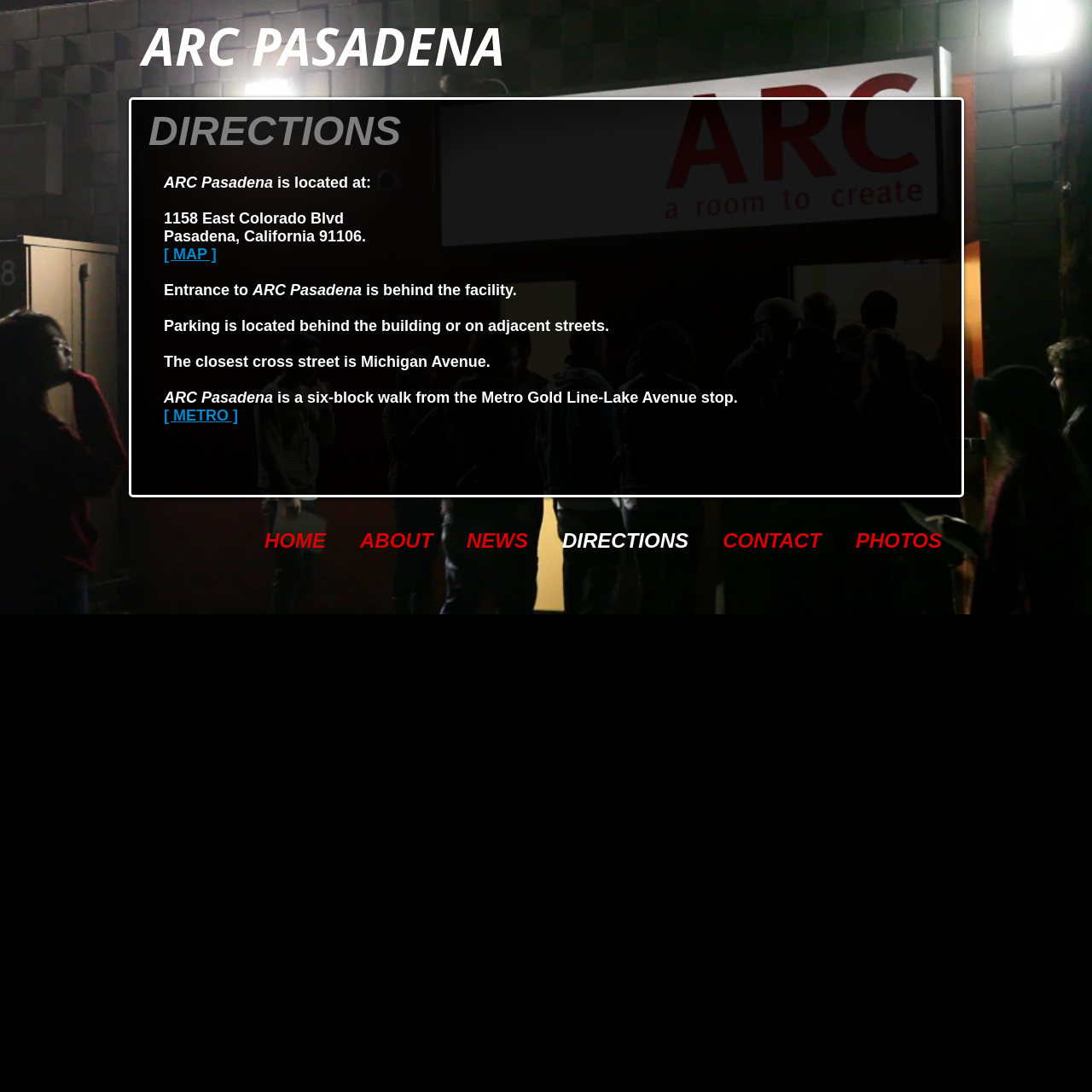Using the elements shown in the image, answer the question comprehensively: Where is the parking for ARC Pasadena located?

I found this information by reading the static text element that says 'Parking is located behind the building or on adjacent streets.' which is located near the middle of the page.